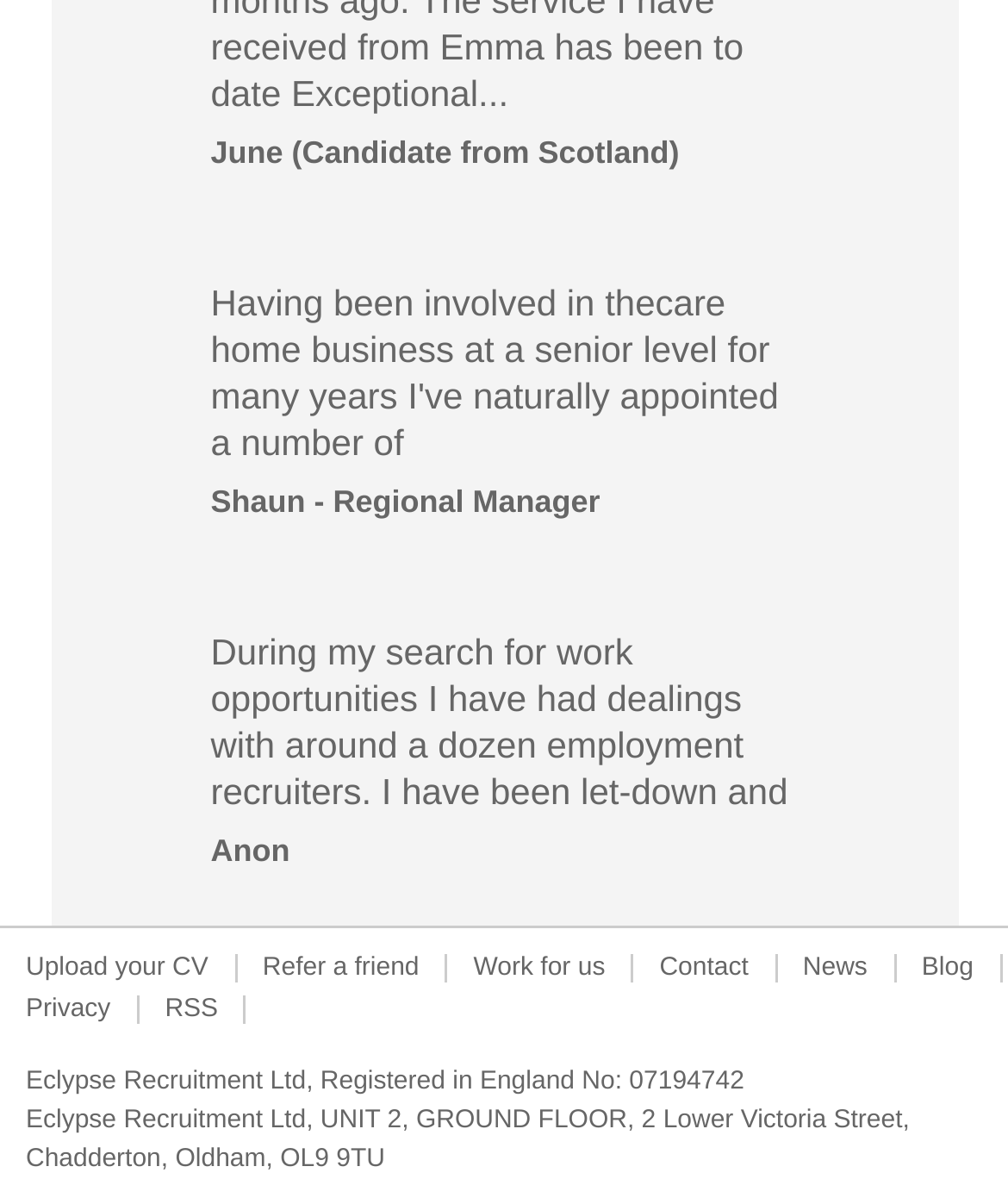Find the bounding box coordinates of the element to click in order to complete this instruction: "Work for us". The bounding box coordinates must be four float numbers between 0 and 1, denoted as [left, top, right, bottom].

[0.444, 0.797, 0.626, 0.843]